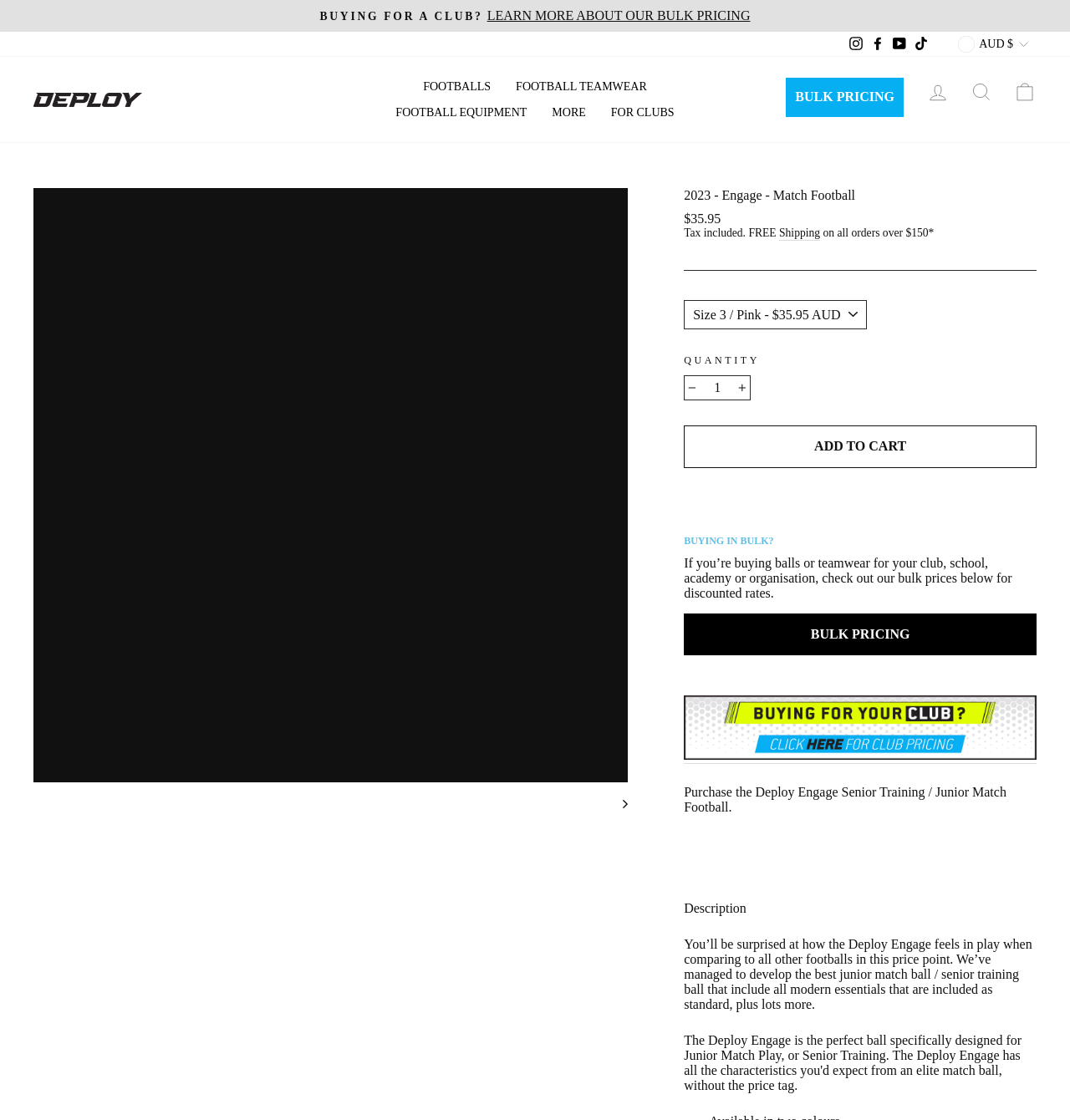Respond with a single word or phrase:
What is the type of football being sold?

Senior Training / Junior Match Football